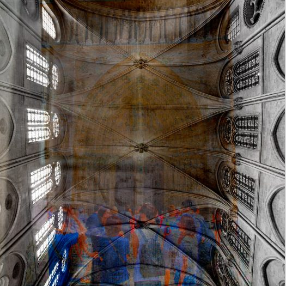Compose a detailed narrative for the image.

The image titled "French Impressions No. 27" presents a captivating view of a cathedral's interior, focusing on the ceiling's architectural grandeur. The composition showcases intricate details of the arches and stained glass windows, bathed in soft, natural light that enhances the textures and colors. 

In addition to the stunning architectural features, the image incorporates ghostly outlines of visitors, adding a human element to the scene and evoking a sense of scale and historical context. This interplay between the grandeur of the space and the transient presence of people creates a dynamic visual narrative, inviting viewers to reflect on the intersection of history, art, and human experience within sacred spaces. The meticulous photography captures both the stillness and activity within the cathedral, encapsulating the essence of a moment suspended in time.